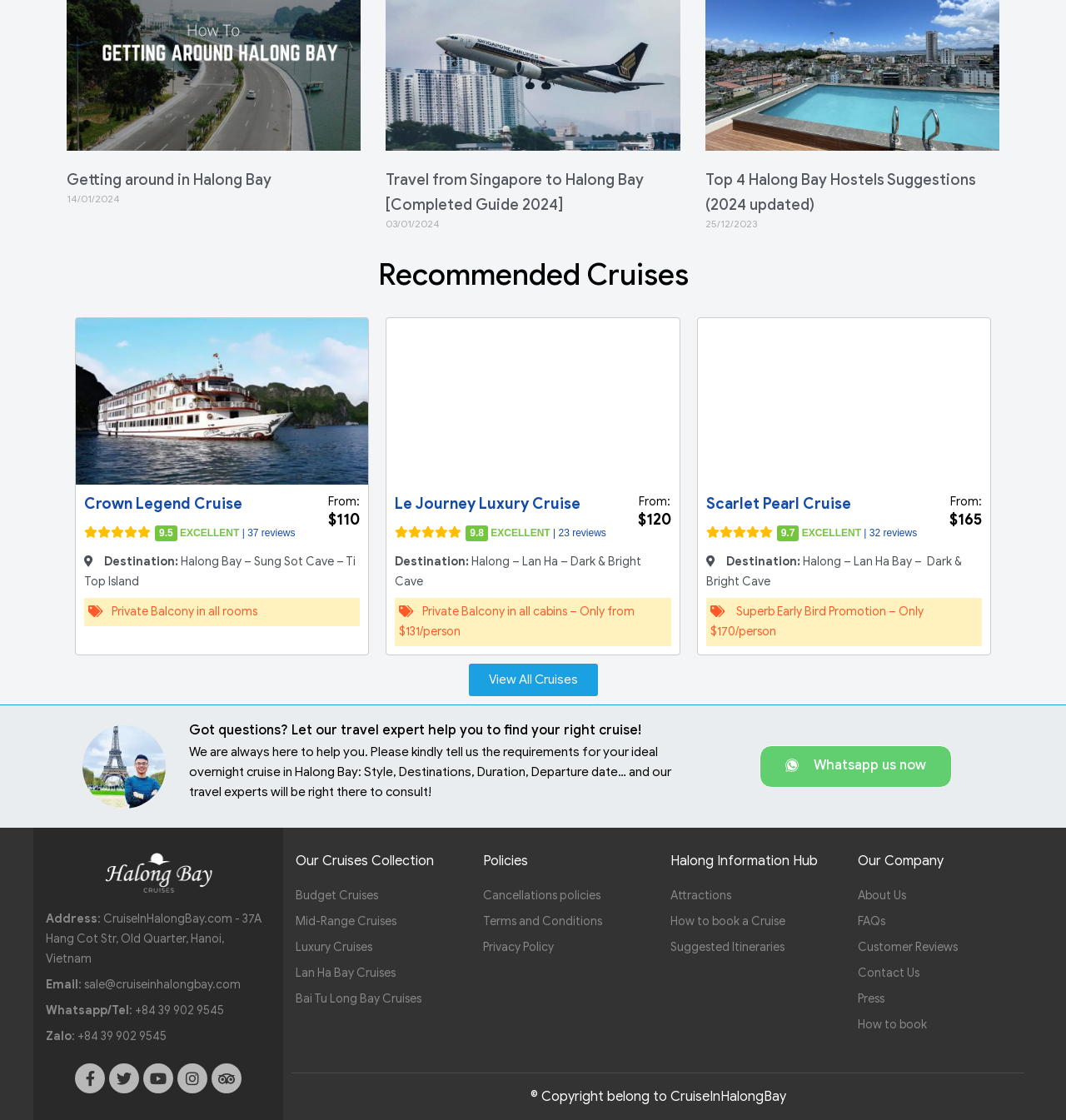Identify the bounding box coordinates of the clickable region necessary to fulfill the following instruction: "View all cruises". The bounding box coordinates should be four float numbers between 0 and 1, i.e., [left, top, right, bottom].

[0.439, 0.593, 0.561, 0.622]